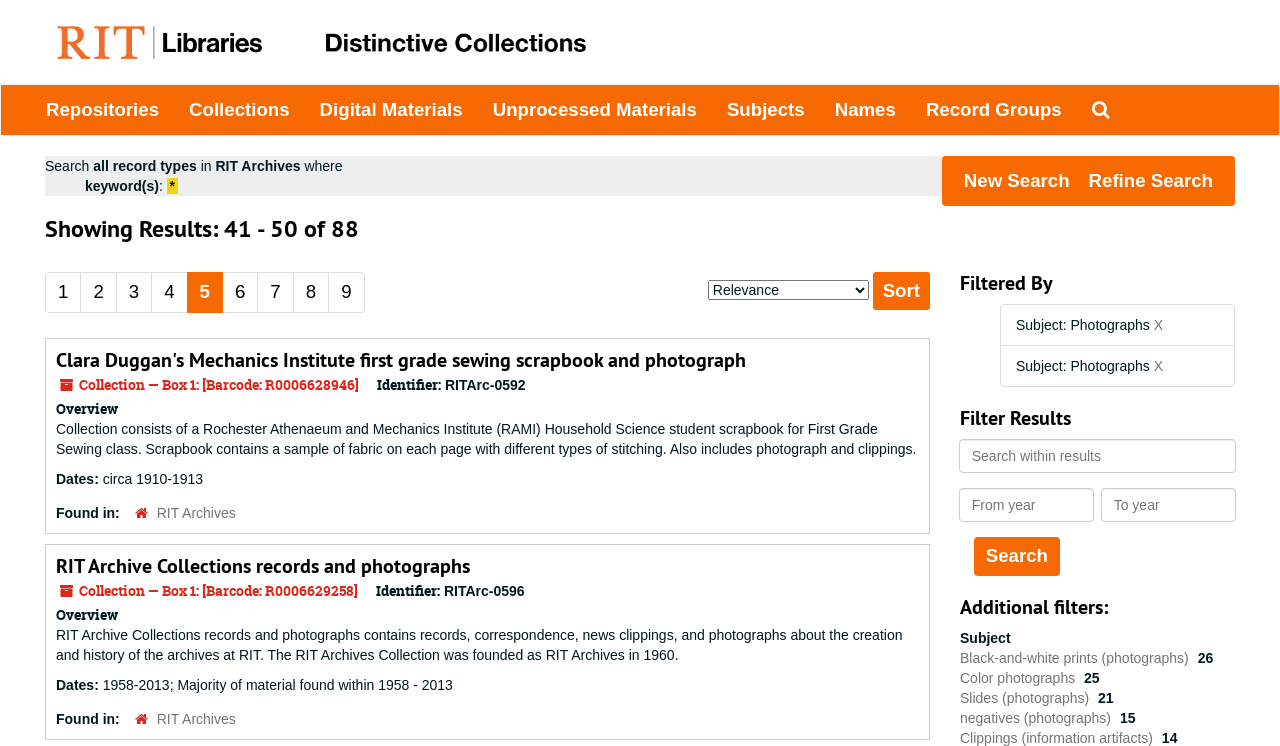Can you pinpoint the bounding box coordinates for the clickable element required for this instruction: "Subscribe to the newsletter"? The coordinates should be four float numbers between 0 and 1, i.e., [left, top, right, bottom].

None